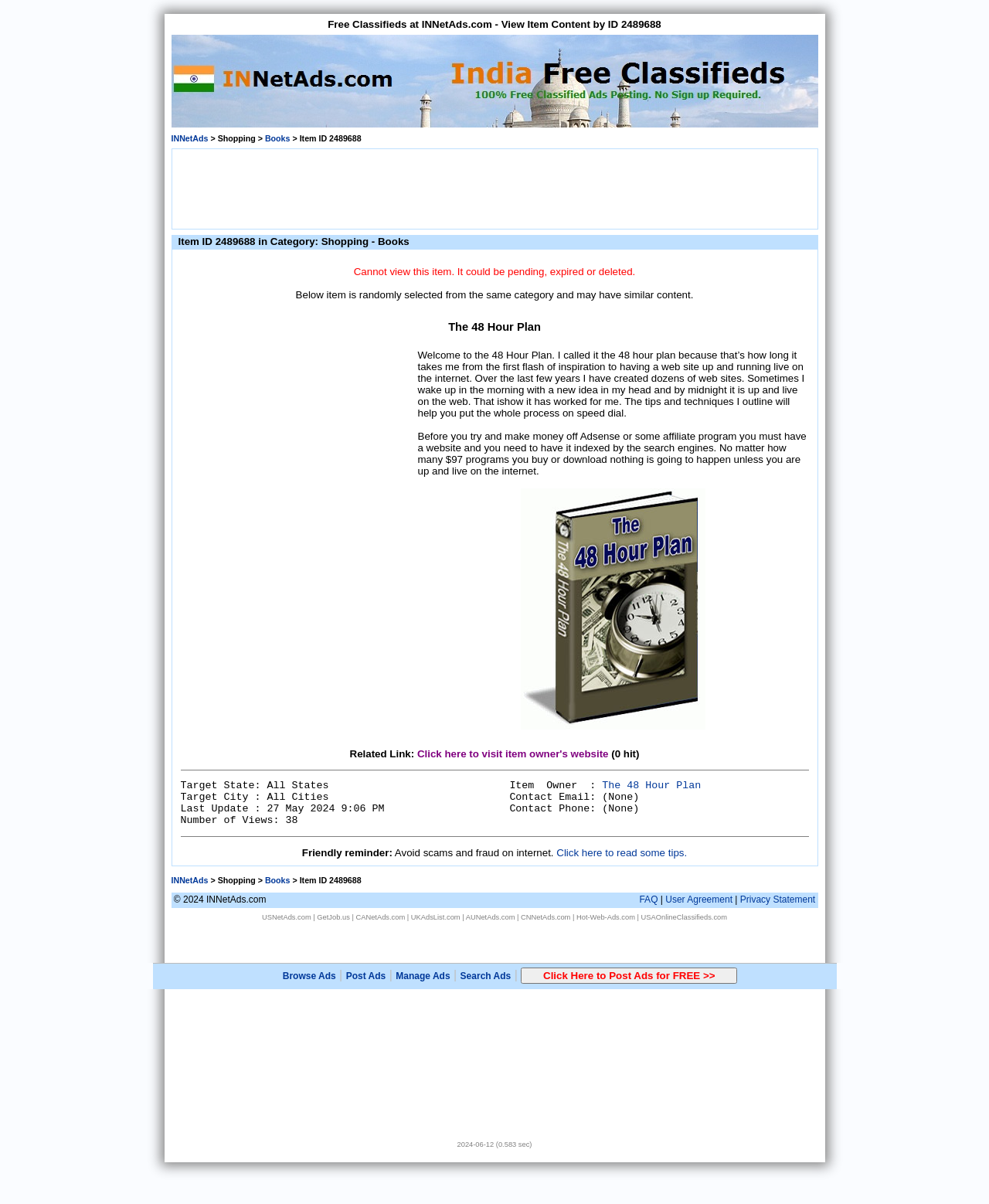Please specify the bounding box coordinates of the region to click in order to perform the following instruction: "Click on the link to visit item owner's website".

[0.422, 0.621, 0.615, 0.631]